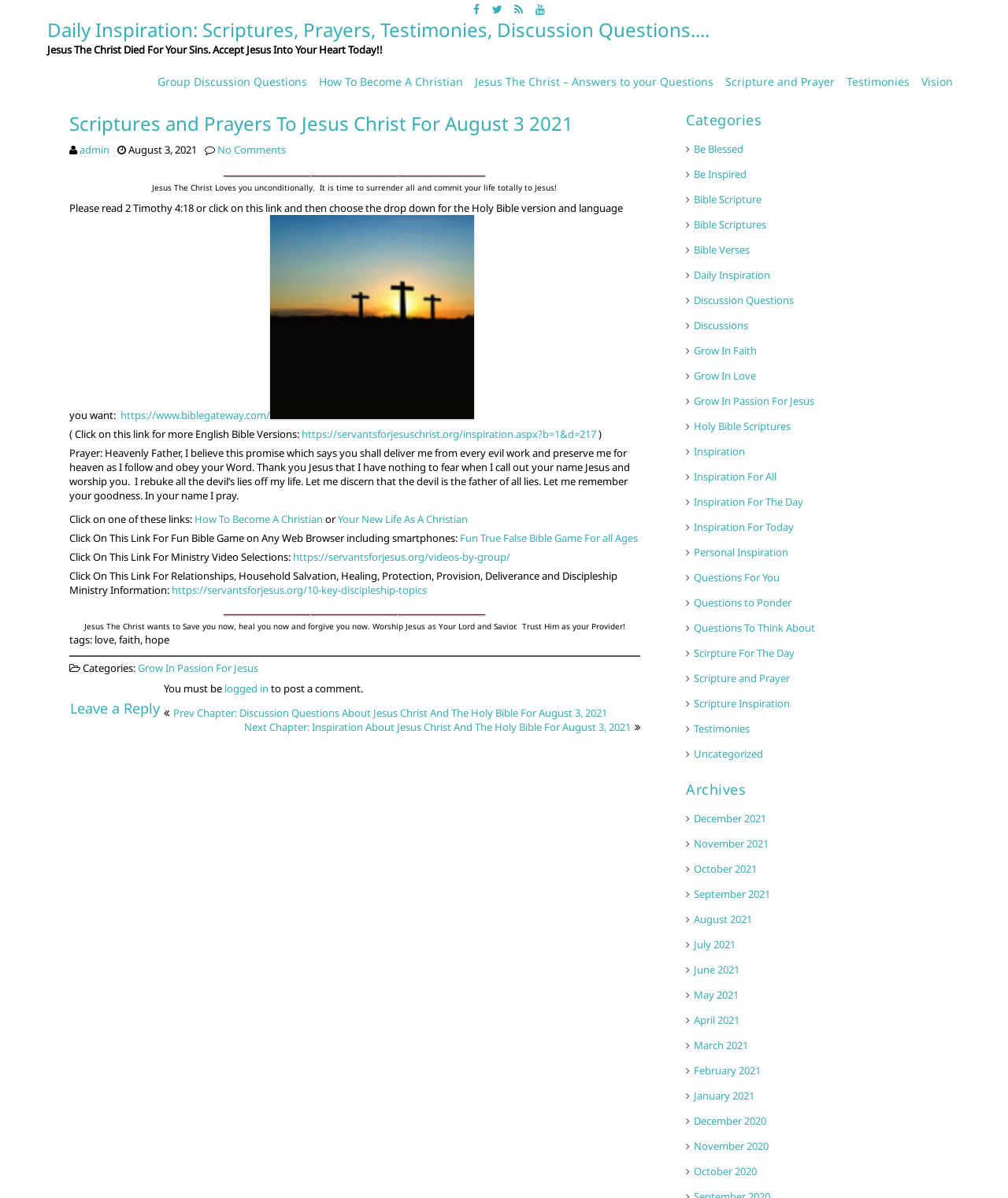Please find the bounding box coordinates of the element's region to be clicked to carry out this instruction: "Click on the link to read testimonies".

[0.836, 0.051, 0.906, 0.085]